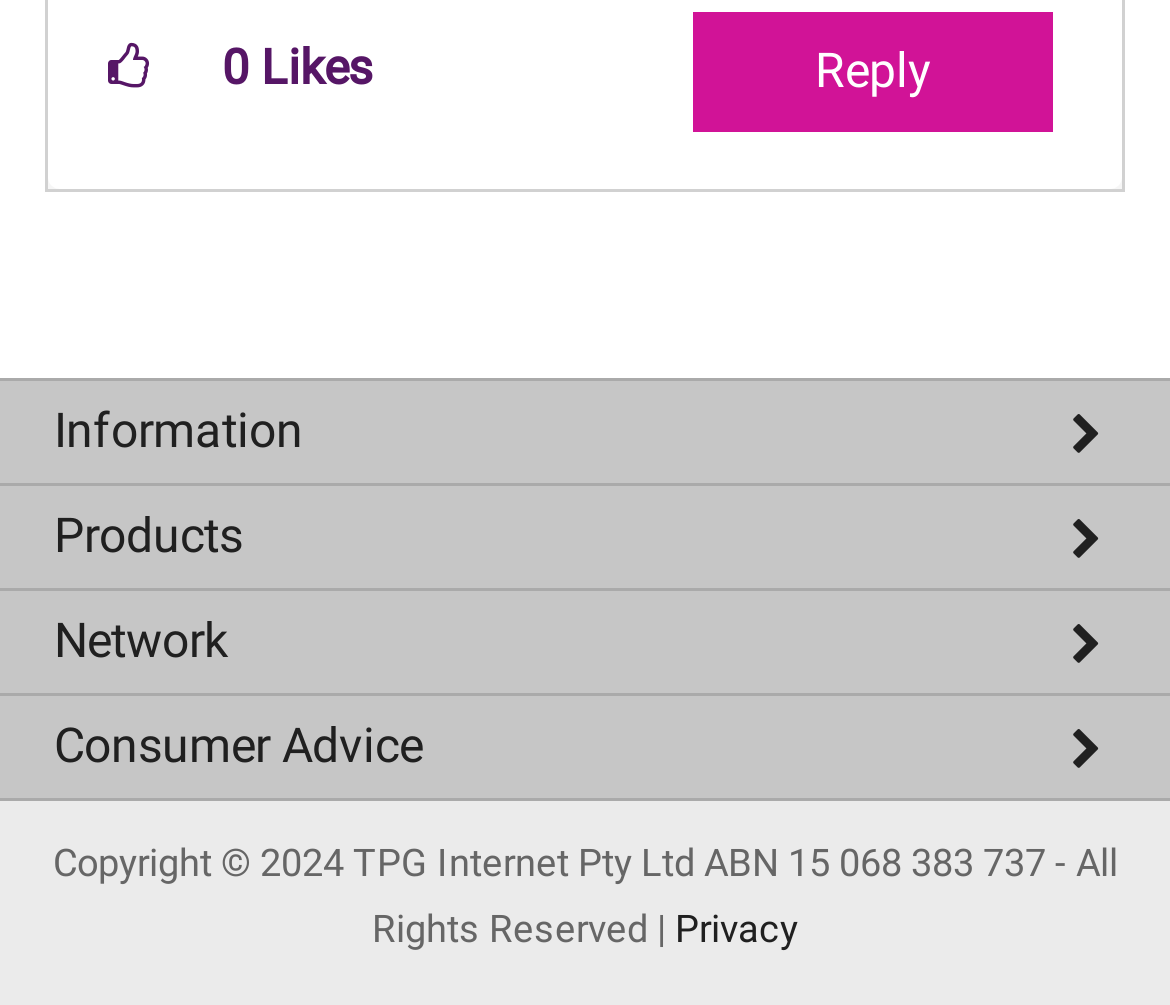Find the bounding box coordinates of the element you need to click on to perform this action: 'Reply to the post'. The coordinates should be represented by four float values between 0 and 1, in the format [left, top, right, bottom].

[0.592, 0.011, 0.9, 0.13]